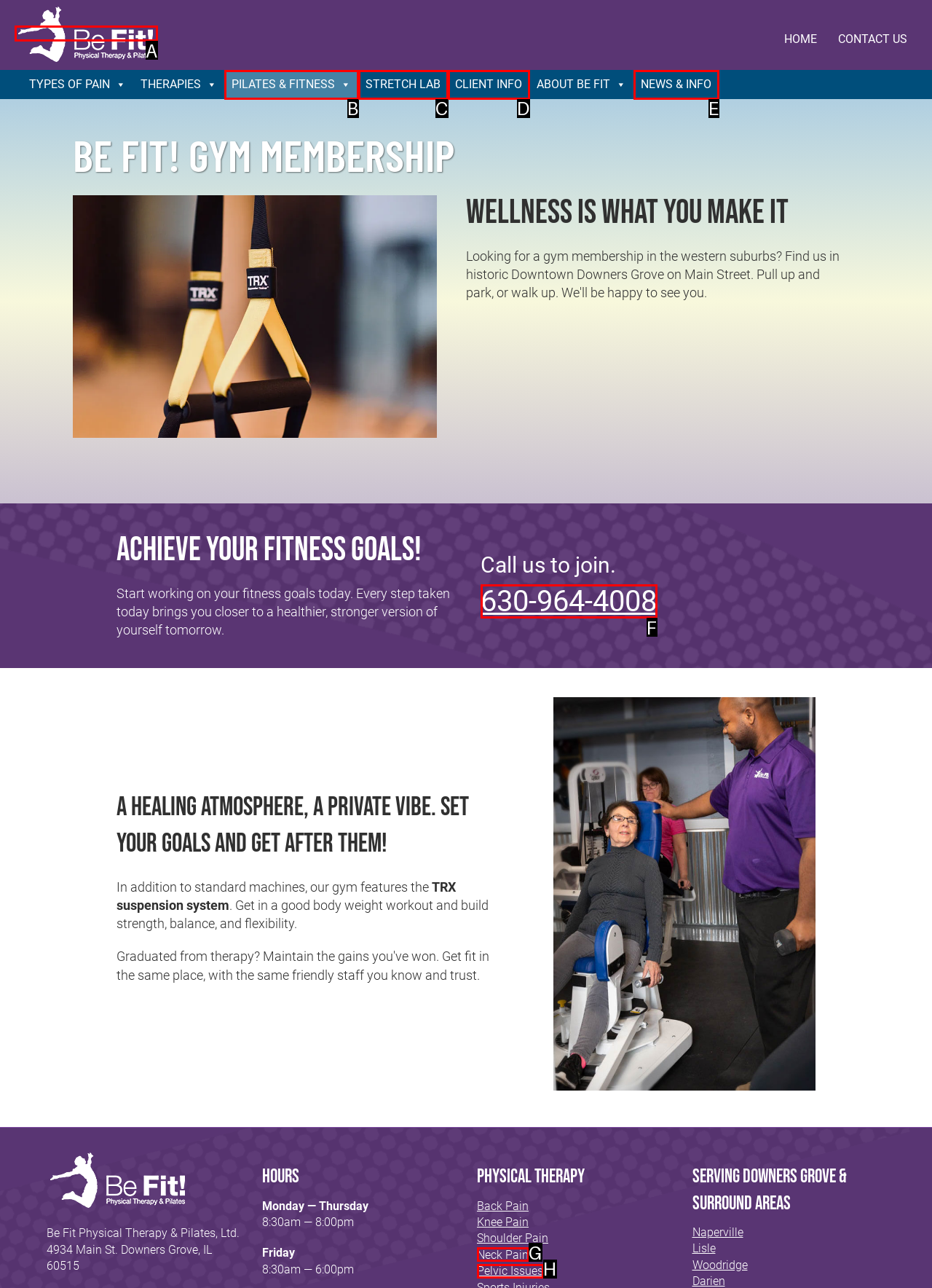Tell me the correct option to click for this task: Call the phone number
Write down the option's letter from the given choices.

F